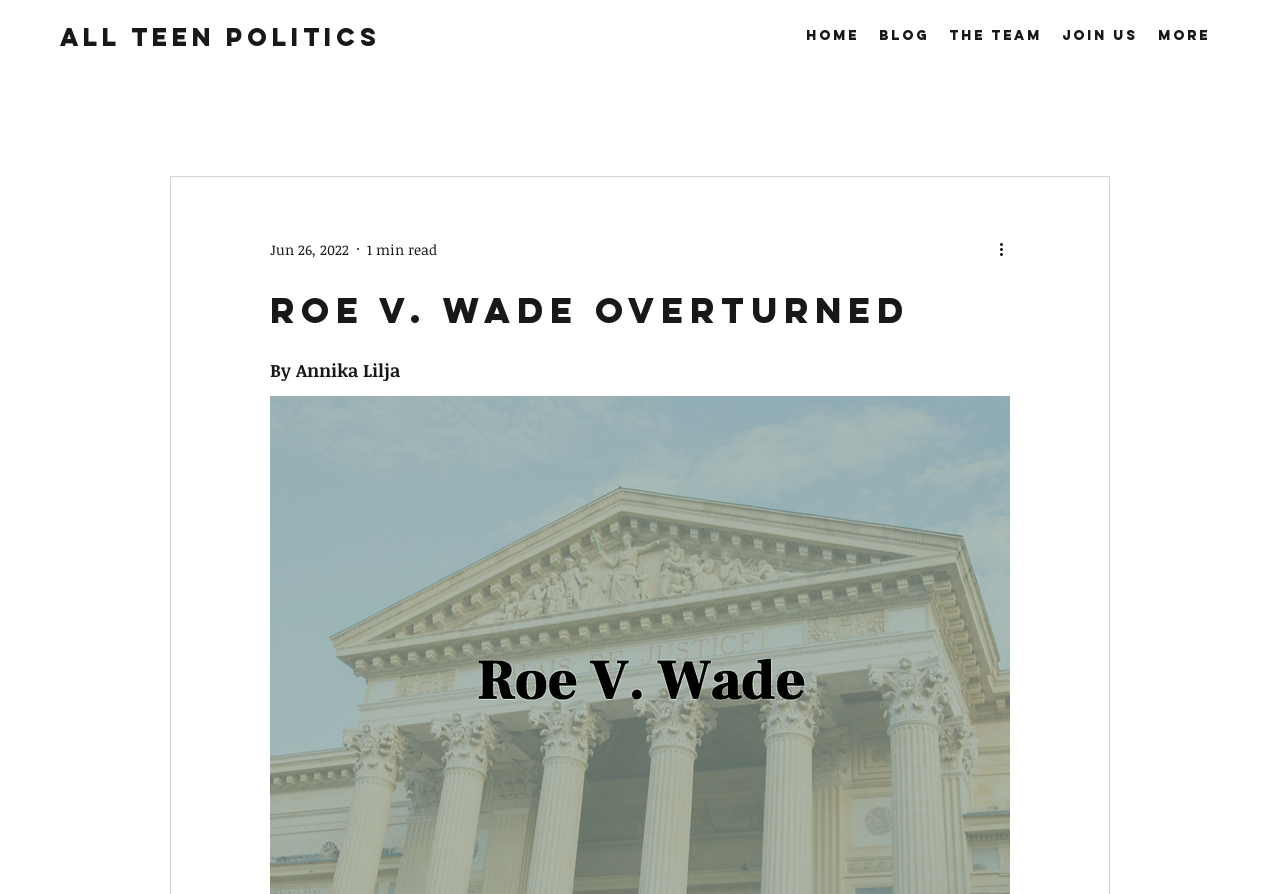What is the date of the article?
Give a one-word or short-phrase answer derived from the screenshot.

Jun 26, 2022